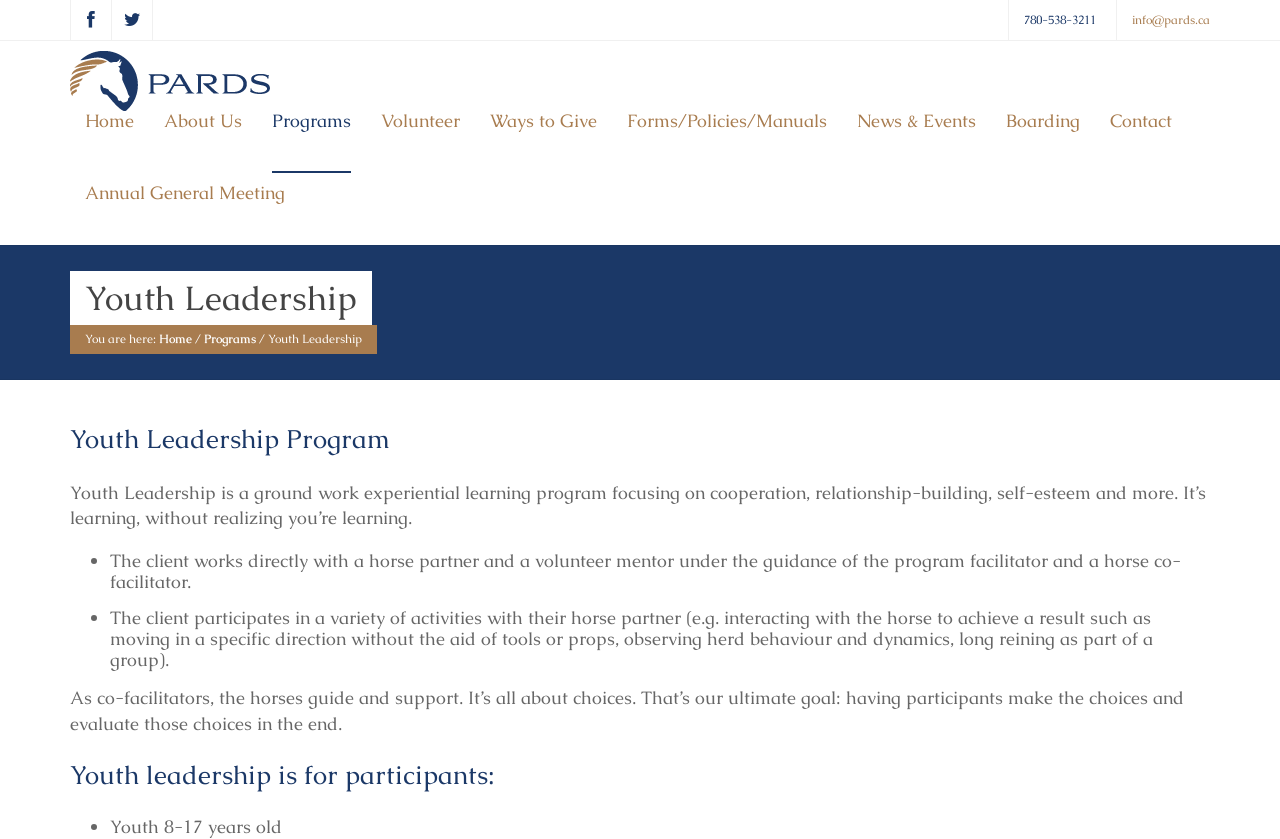Can you show the bounding box coordinates of the region to click on to complete the task described in the instruction: "Learn about the Youth Leadership Program"?

[0.055, 0.501, 0.945, 0.547]